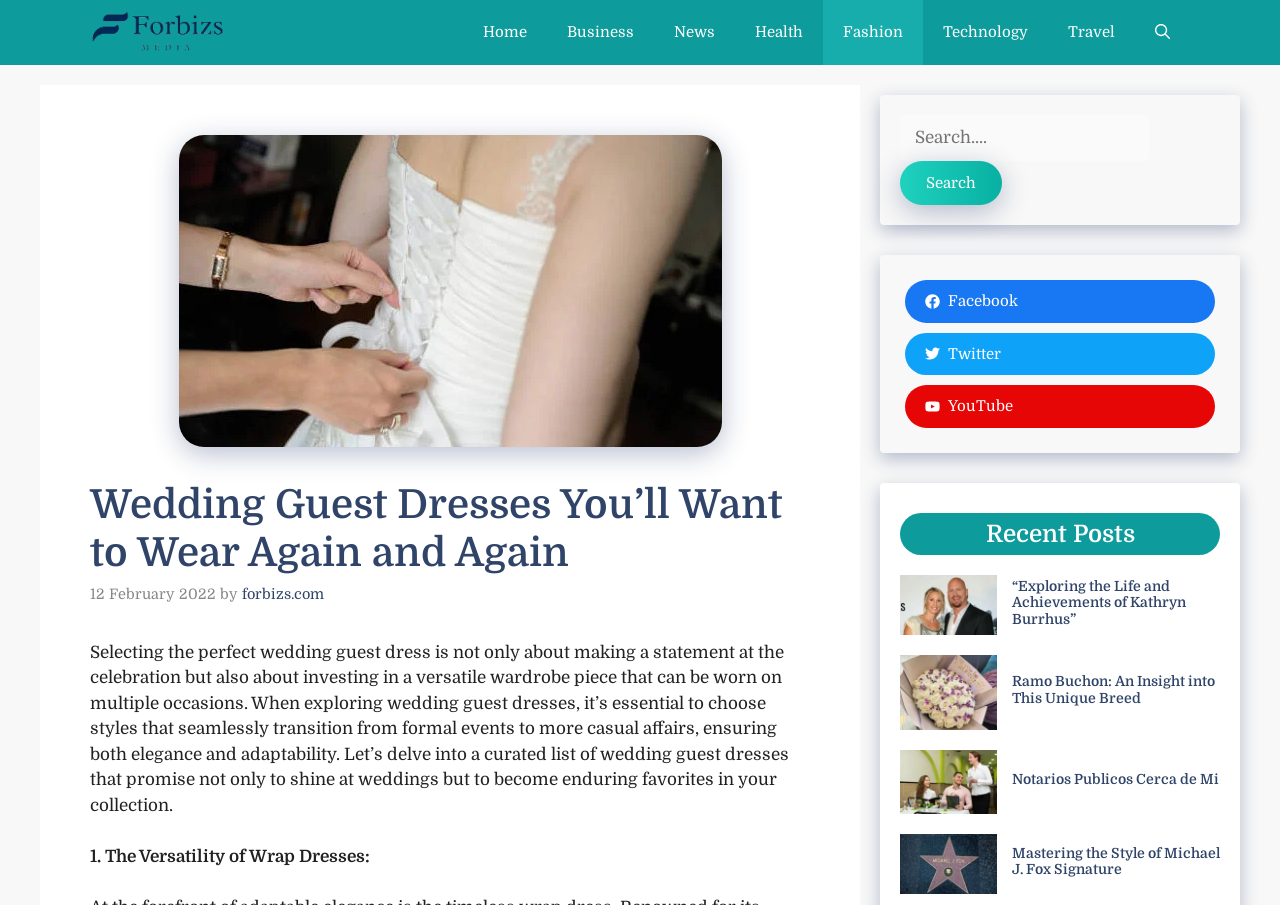Use a single word or phrase to answer the question:
How many images are present in the 'Recent Posts' section?

4